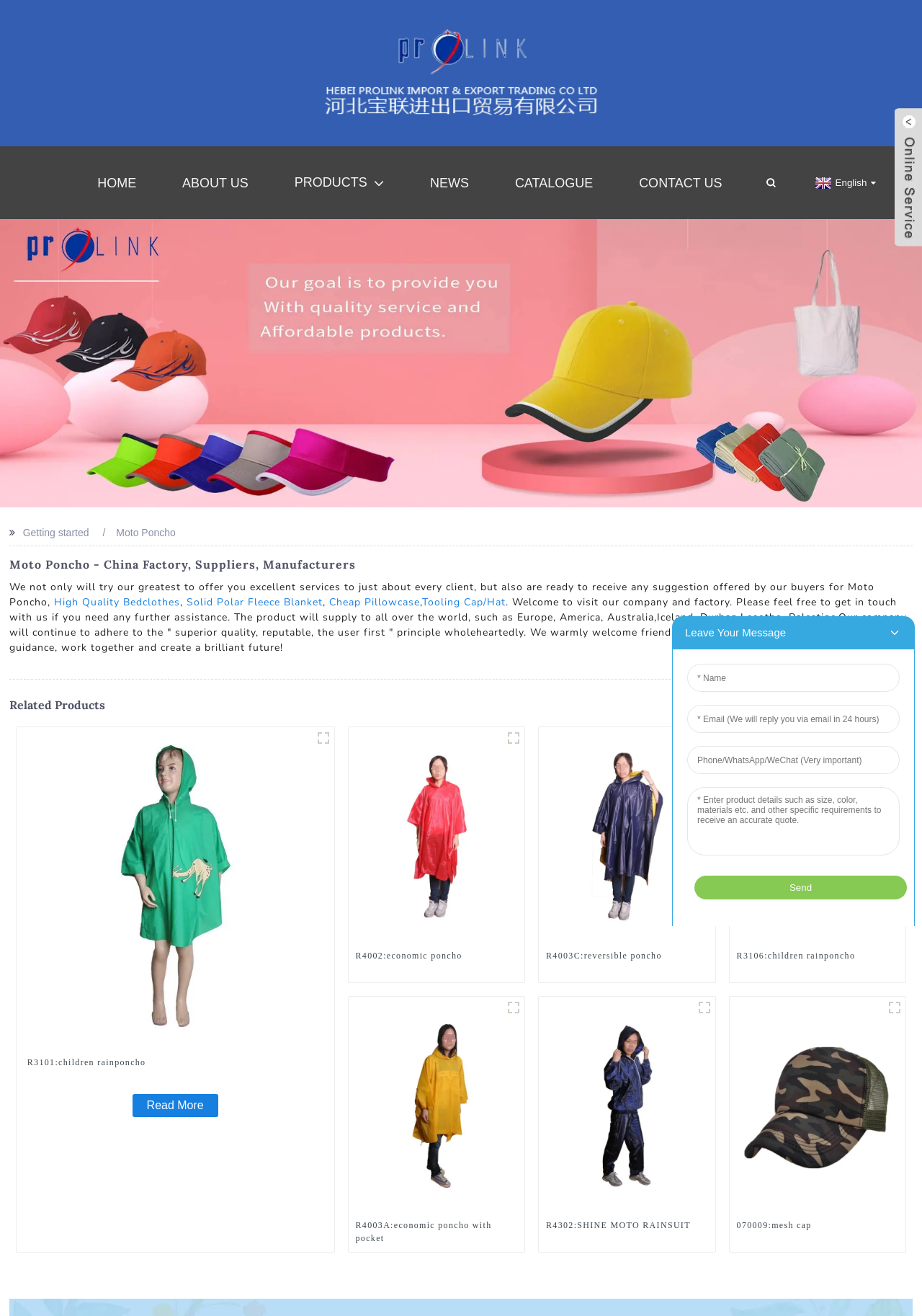What type of products does this company manufacture? Examine the screenshot and reply using just one word or a brief phrase.

Moto Poncho